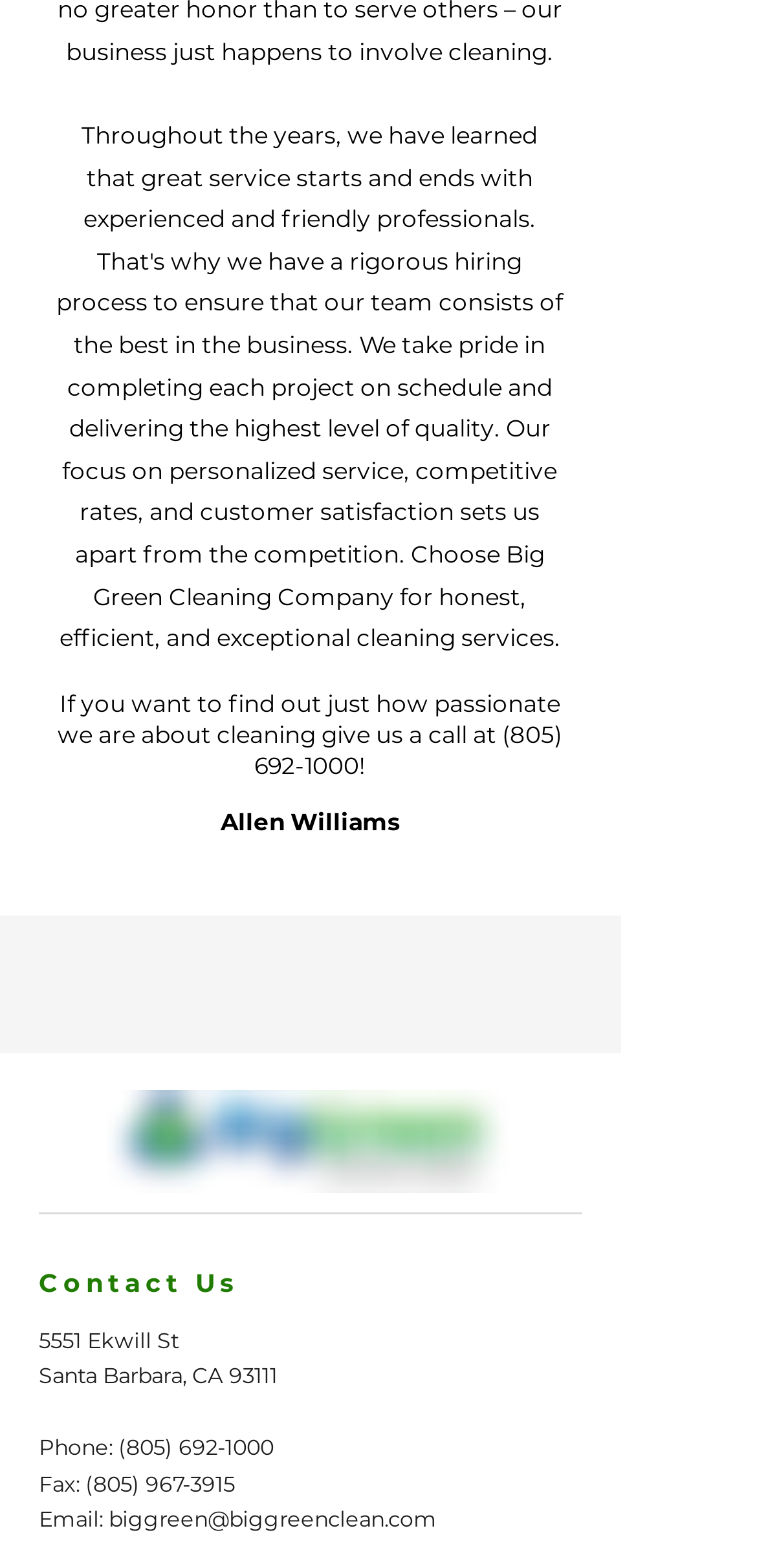What is the address of the company?
Deliver a detailed and extensive answer to the question.

The address is listed in the 'Contact Us' section, where it is written as '5551 Ekwill St' on one line and 'Santa Barbara, CA 93111' on the next line.